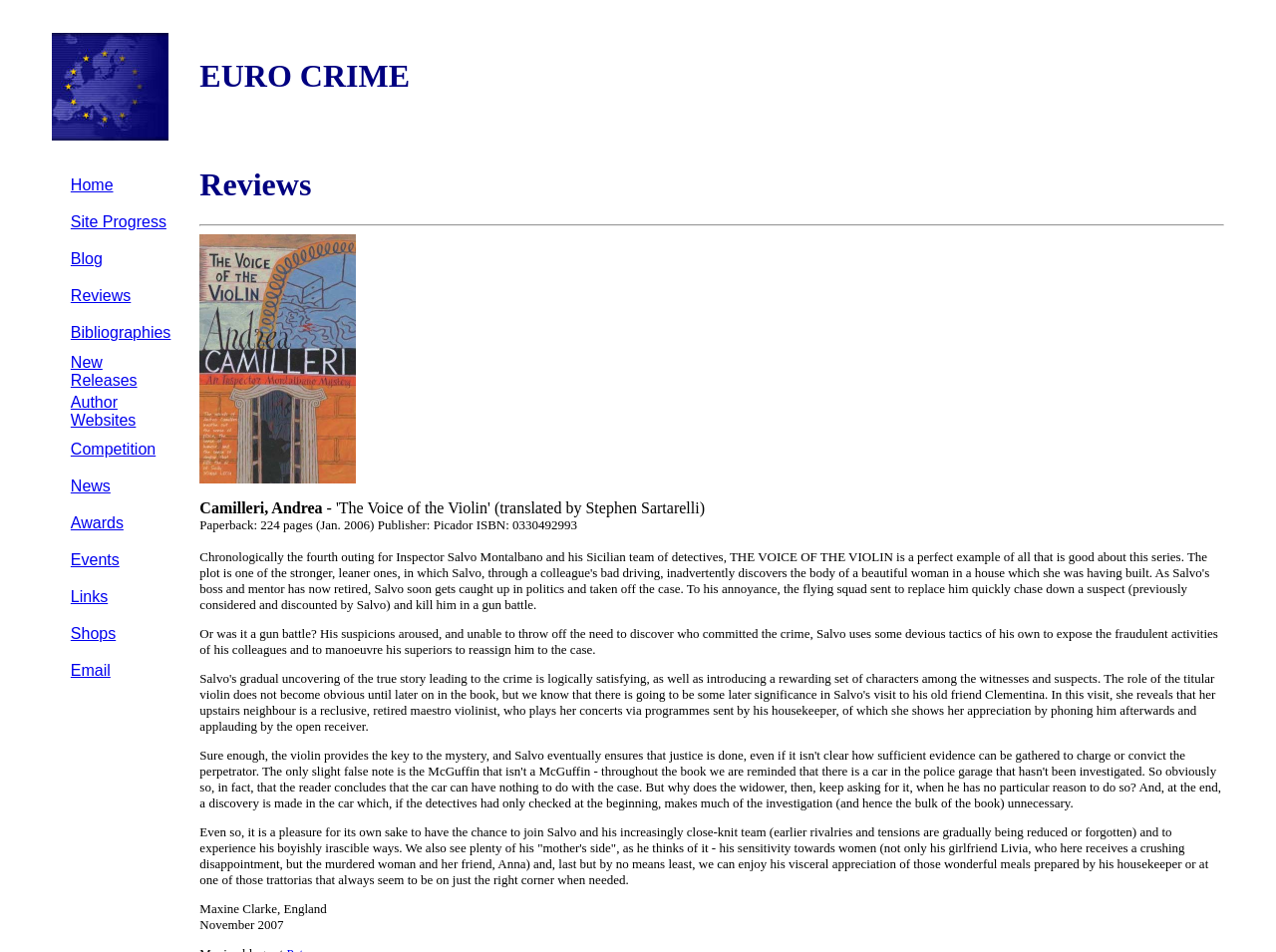Determine the bounding box coordinates (top-left x, top-left y, bottom-right x, bottom-right y) of the UI element described in the following text: Site Progress

[0.055, 0.224, 0.13, 0.242]